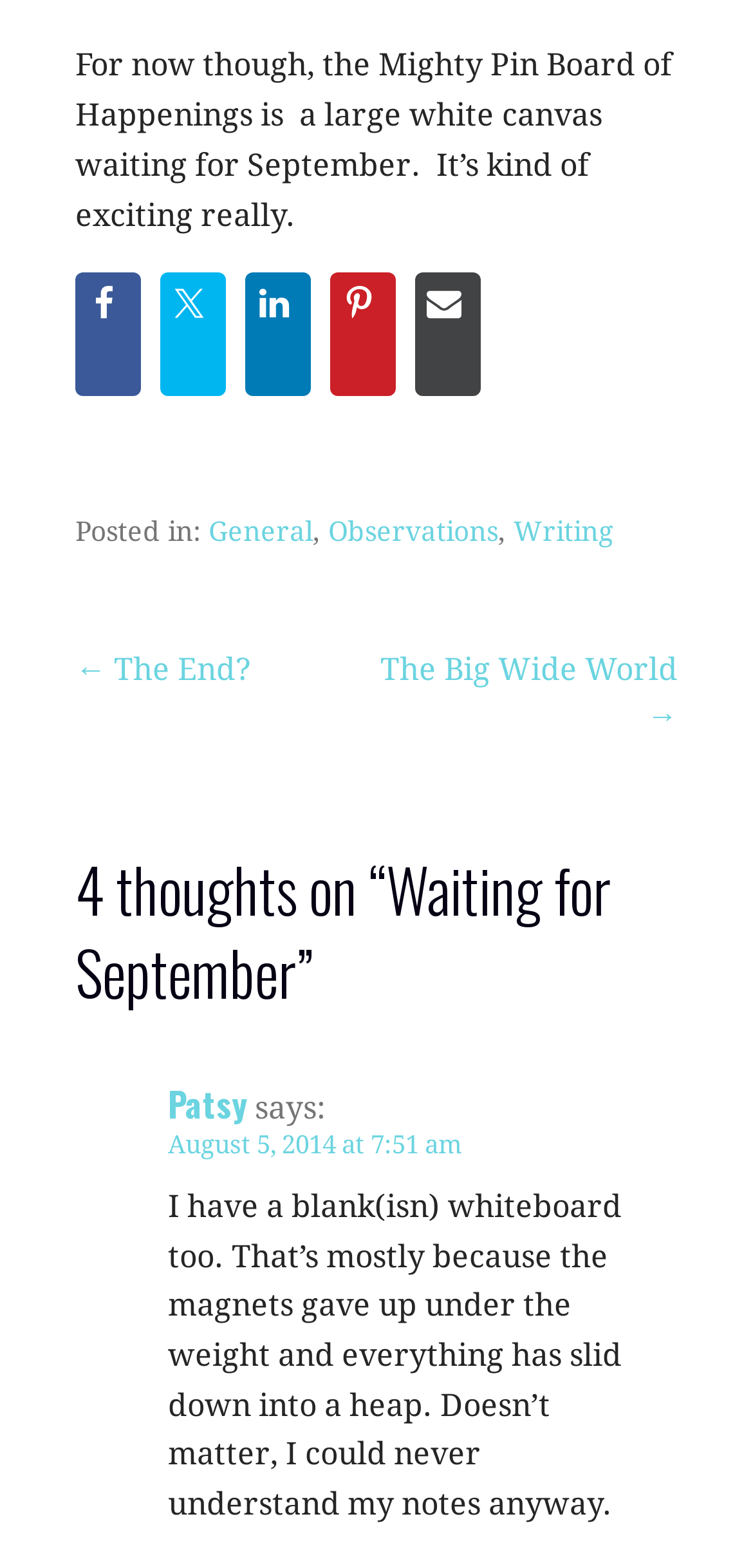What is the time of the comment?
Using the image, respond with a single word or phrase.

7:51 am